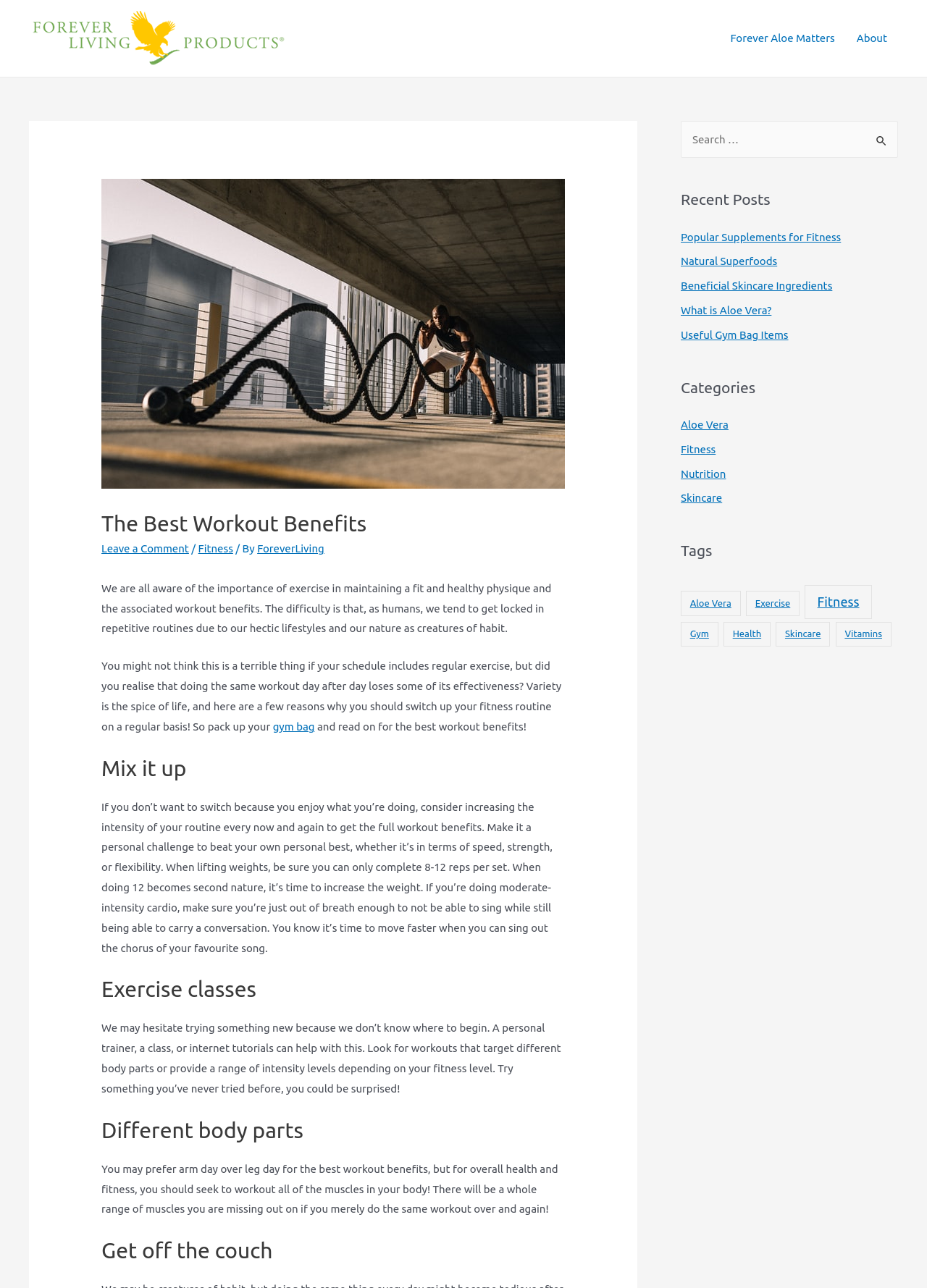Please identify the bounding box coordinates of the area that needs to be clicked to fulfill the following instruction: "Learn more about Aloe Vera."

[0.734, 0.325, 0.786, 0.334]